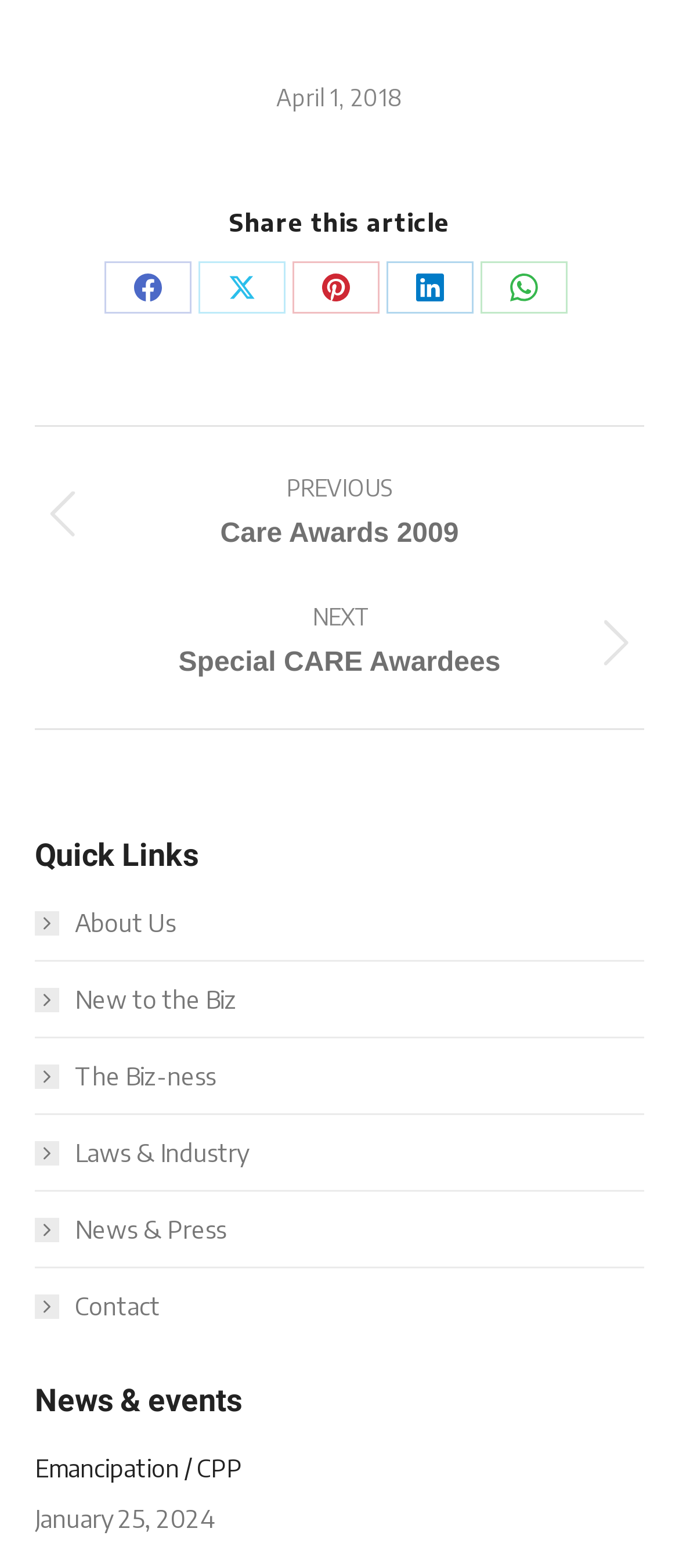Respond with a single word or phrase:
How many navigation options are available in the post navigation section?

2